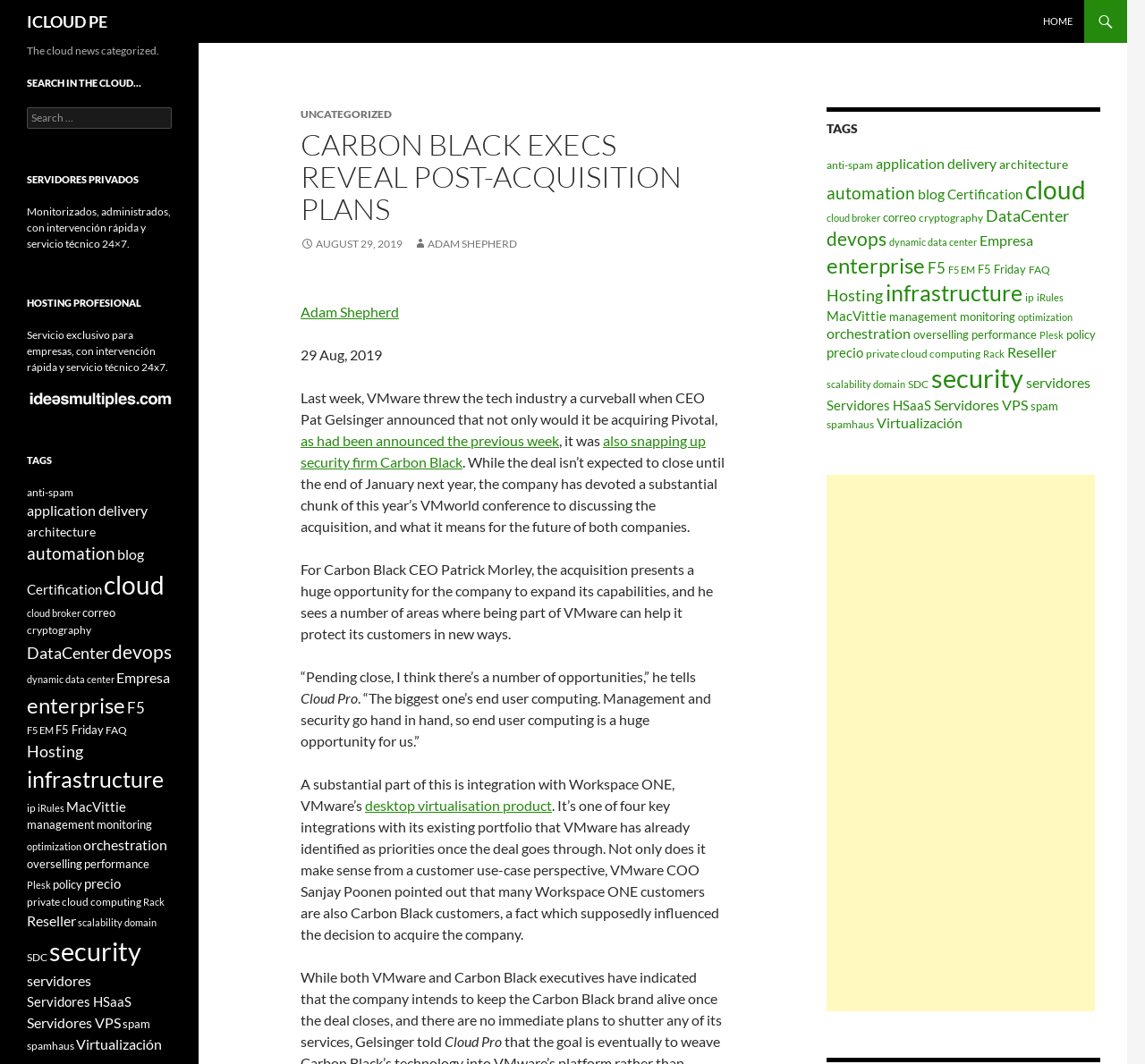Please locate the clickable area by providing the bounding box coordinates to follow this instruction: "Click on the 'cloud' link".

[0.262, 0.648, 0.292, 0.664]